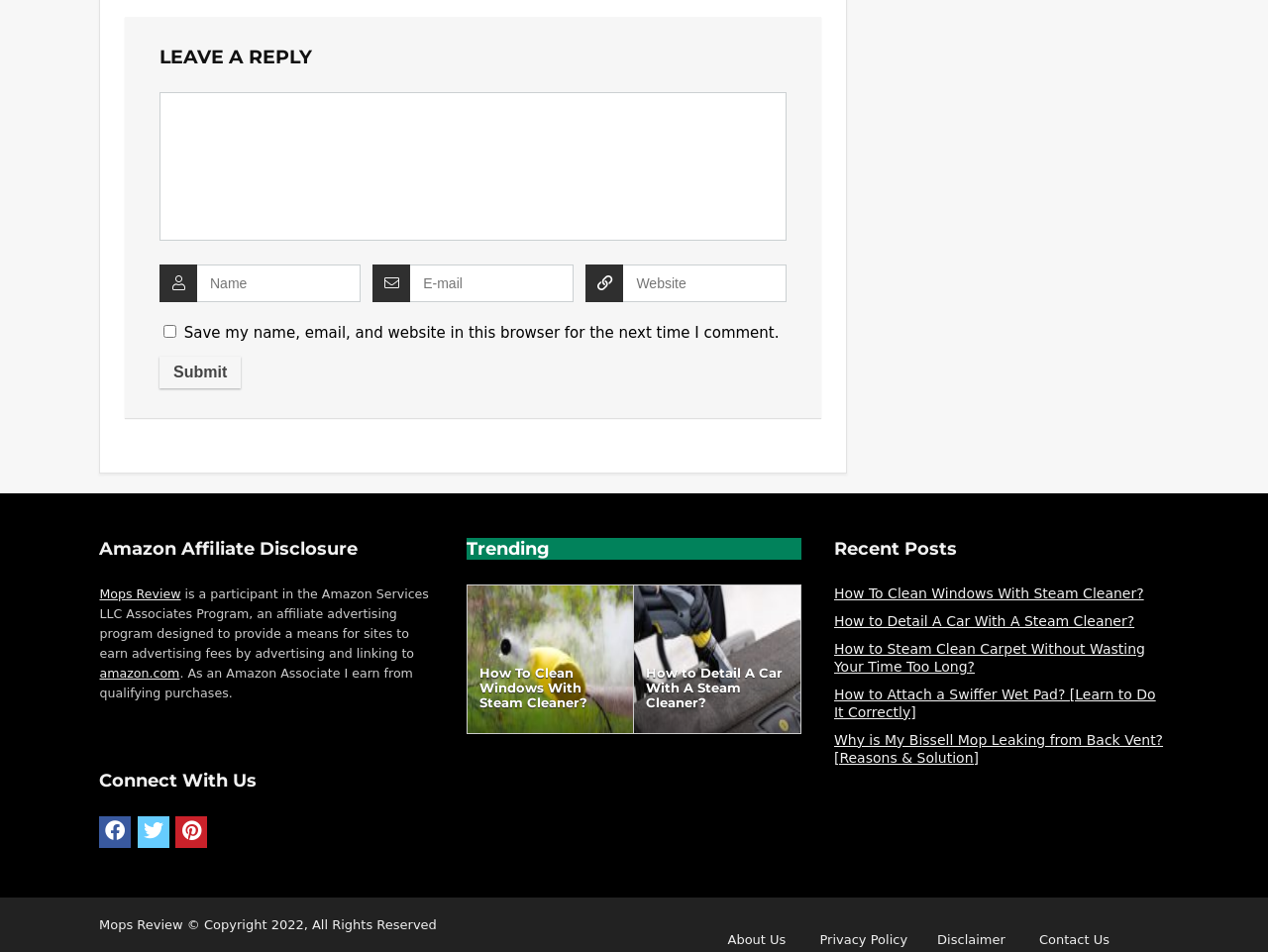Please specify the bounding box coordinates of the clickable region necessary for completing the following instruction: "Submit your comment". The coordinates must consist of four float numbers between 0 and 1, i.e., [left, top, right, bottom].

[0.126, 0.374, 0.19, 0.408]